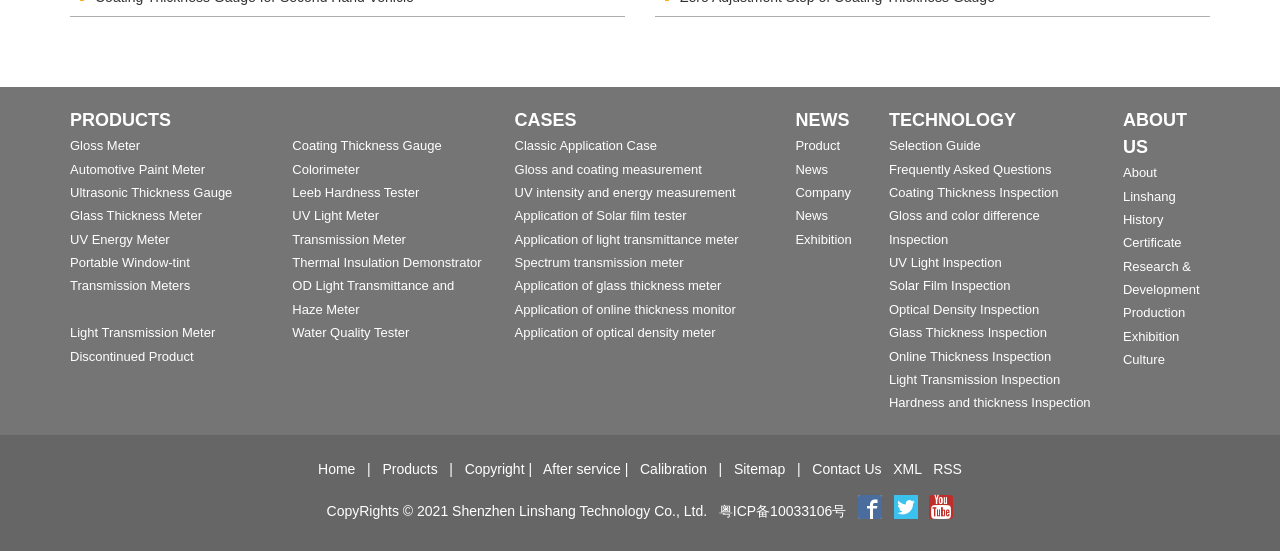Please identify the bounding box coordinates of the area I need to click to accomplish the following instruction: "Follow on Facebook".

[0.667, 0.913, 0.692, 0.942]